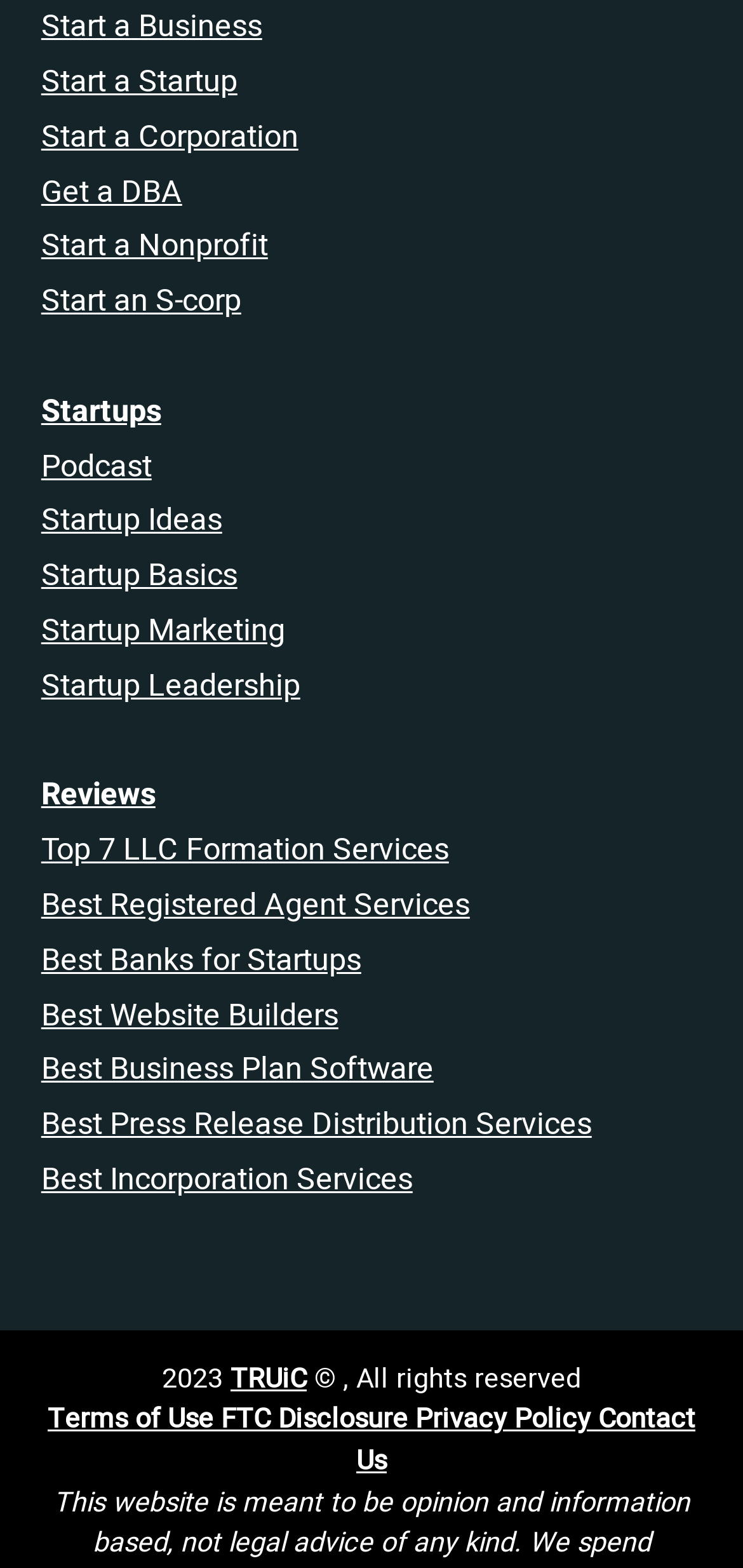How many links are related to startup resources?
Give a one-word or short phrase answer based on the image.

6